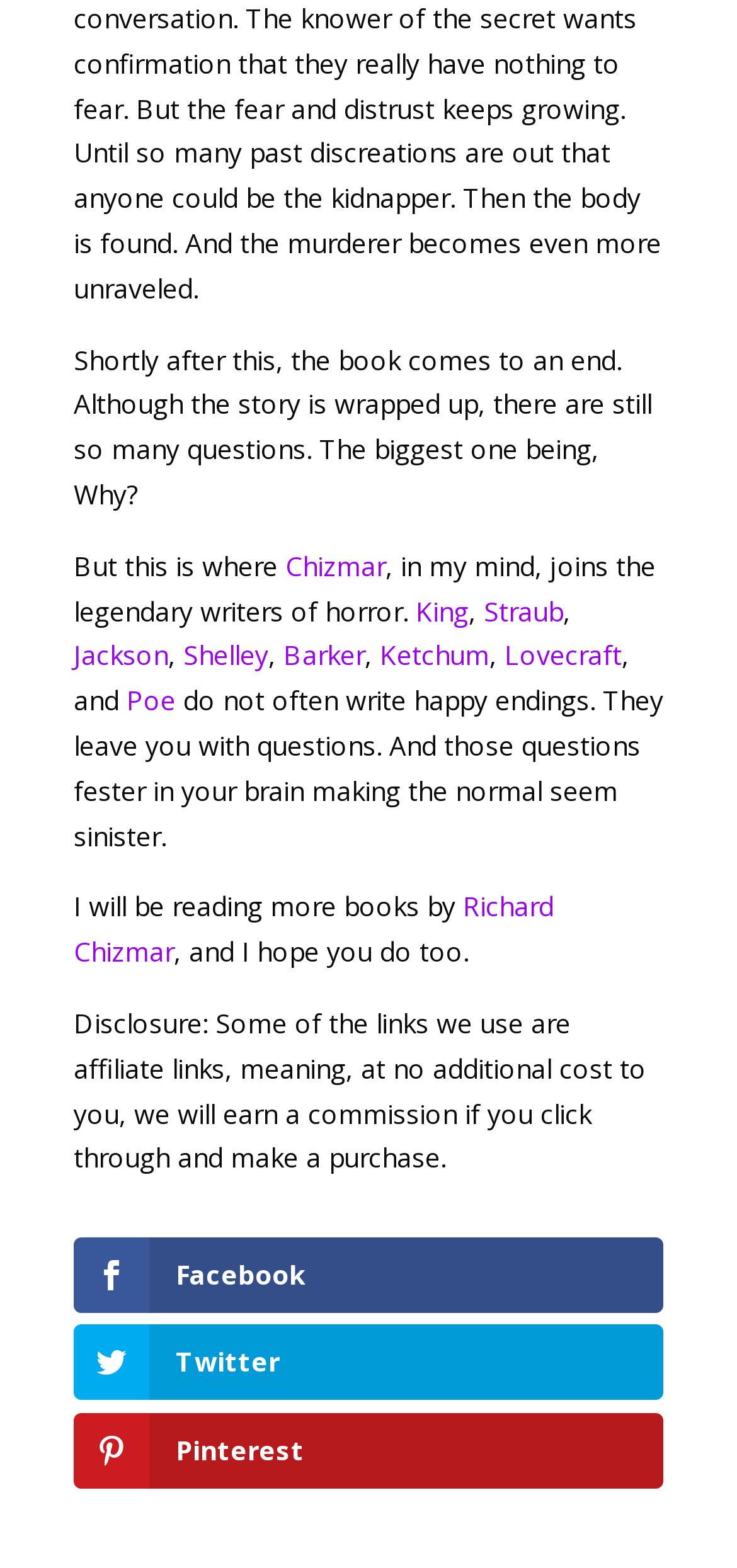Could you find the bounding box coordinates of the clickable area to complete this instruction: "Open Facebook page"?

[0.1, 0.789, 0.9, 0.838]